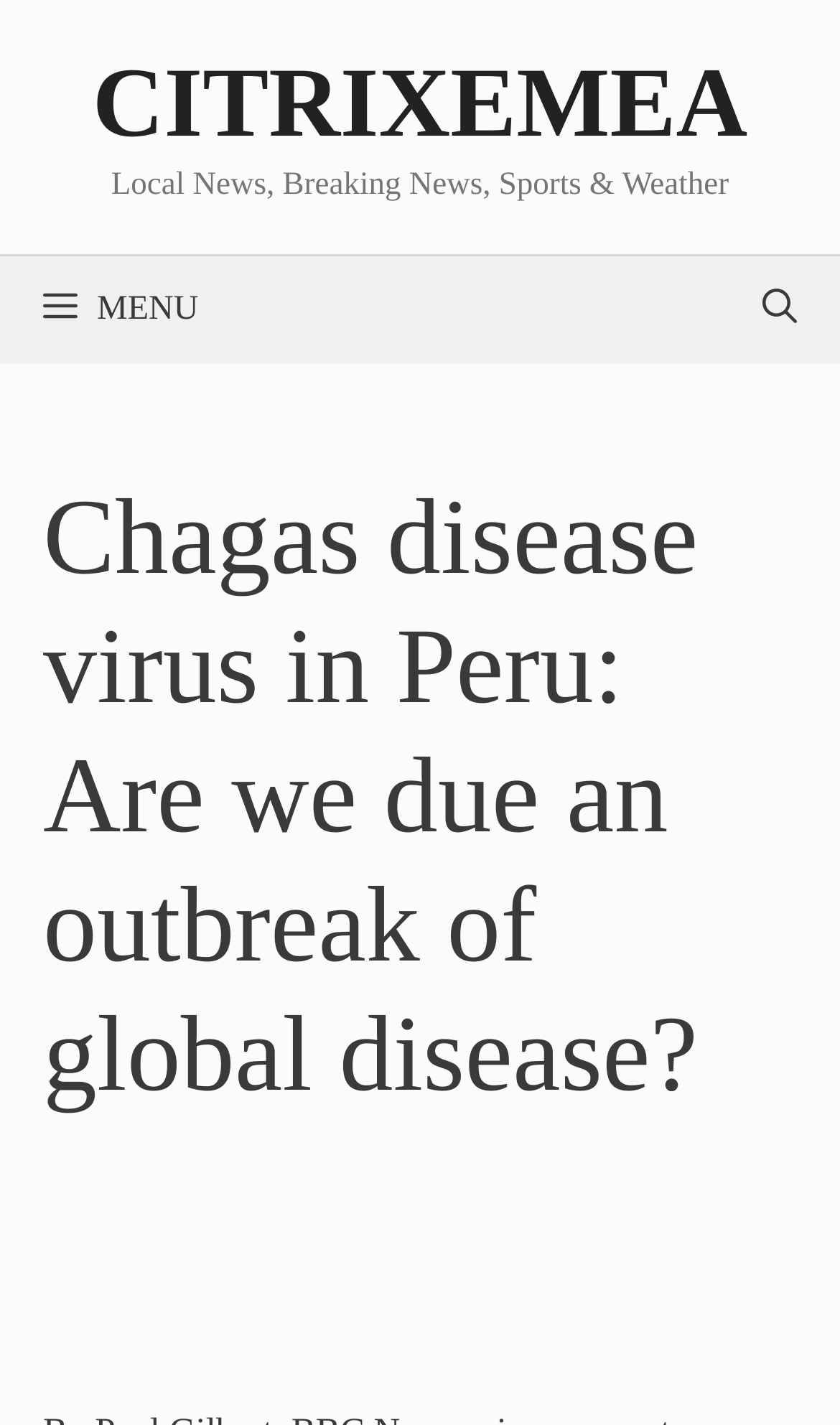Locate and extract the text of the main heading on the webpage.

Chagas disease virus in Peru: Are we due an outbreak of global disease?